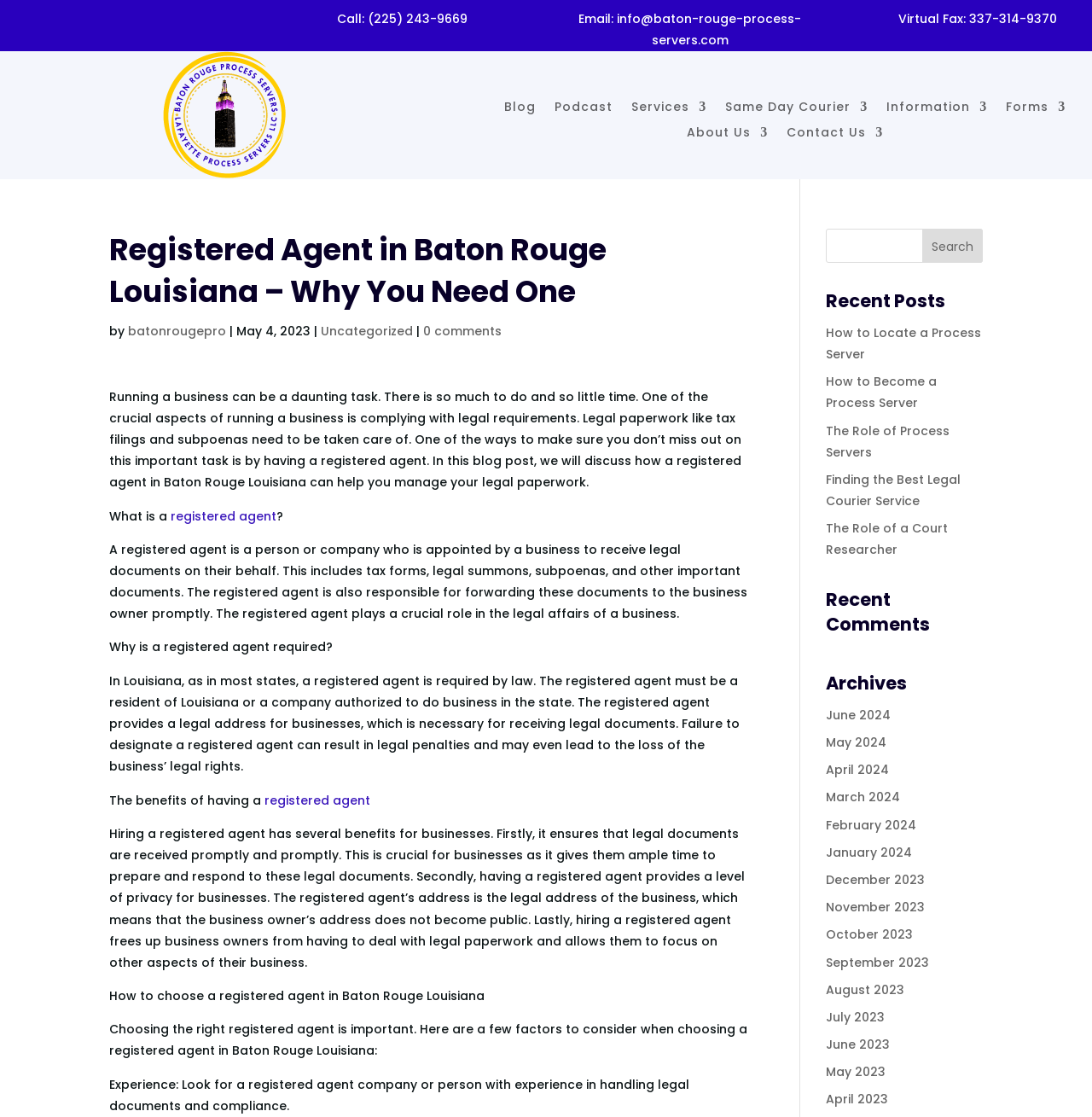Please find the bounding box coordinates of the element that you should click to achieve the following instruction: "Search for something". The coordinates should be presented as four float numbers between 0 and 1: [left, top, right, bottom].

[0.756, 0.205, 0.9, 0.236]